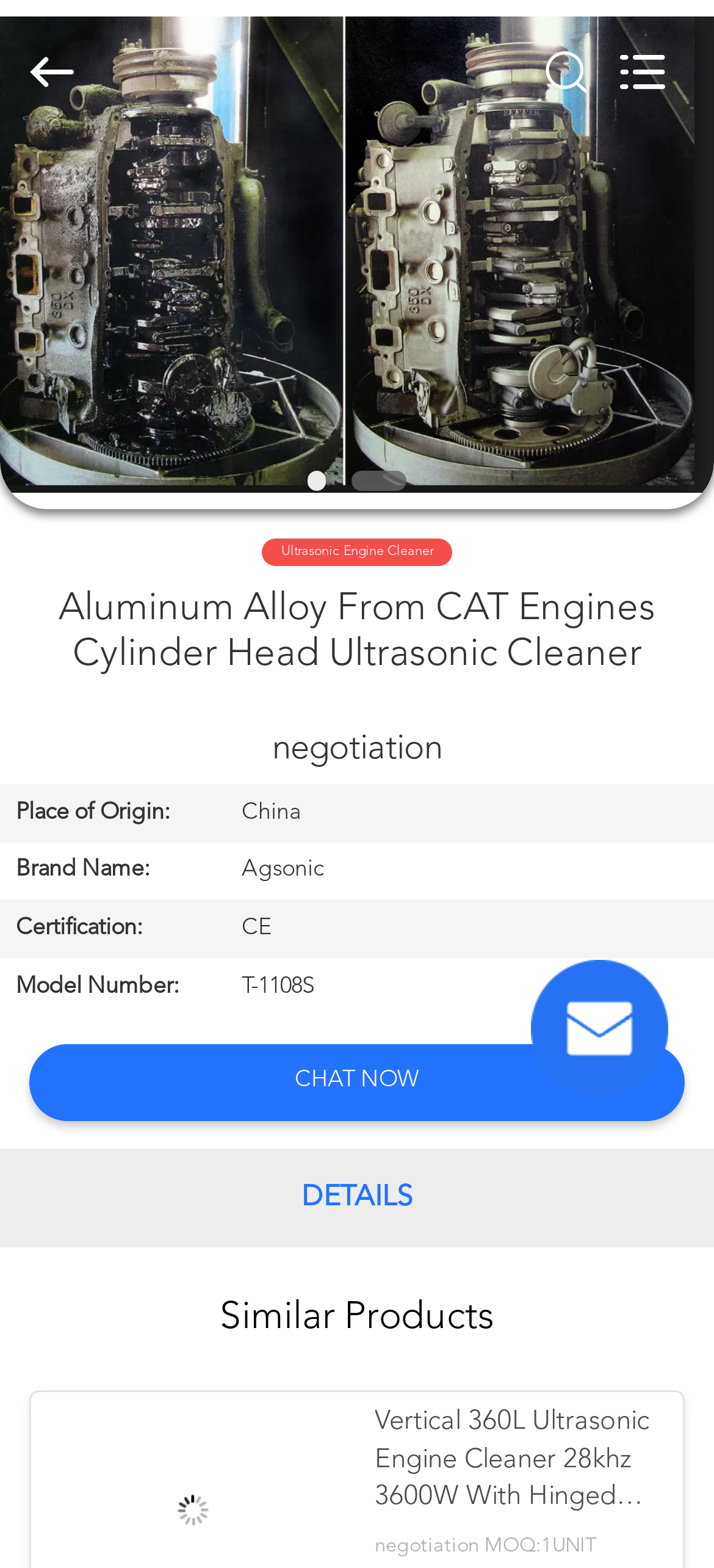Specify the bounding box coordinates of the element's area that should be clicked to execute the given instruction: "Search what you want". The coordinates should be four float numbers between 0 and 1, i.e., [left, top, right, bottom].

[0.0, 0.0, 0.88, 0.091]